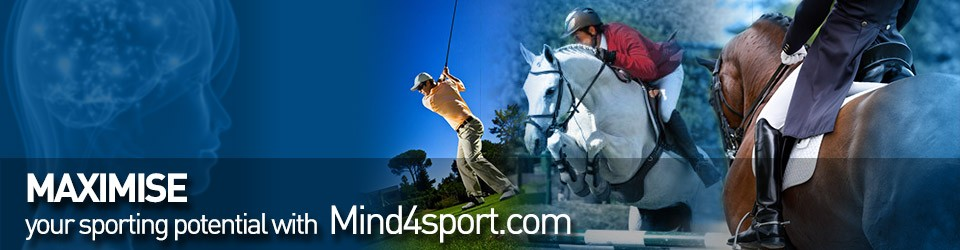Give a meticulous account of what the image depicts.

The image showcases a visually engaging banner for Mind4Sport, promoting their positive sports psychology coaching services. The left side features an abstract silhouette of a brain, symbolizing mental strength and focus, while the central part displays an athlete passionately engaging in a golf swing. To the right, a rider on a horse demonstrates precision and teamwork in equestrian sports, highlighting the diversity of disciplines Mind4Sport supports. The bold text at the top reads "MAXIMISE your sporting potential with Mind4sport.com," inviting viewers to enhance their performance through psychological coaching. This image emphasizes the importance of mental conditioning in achieving success across various sports.